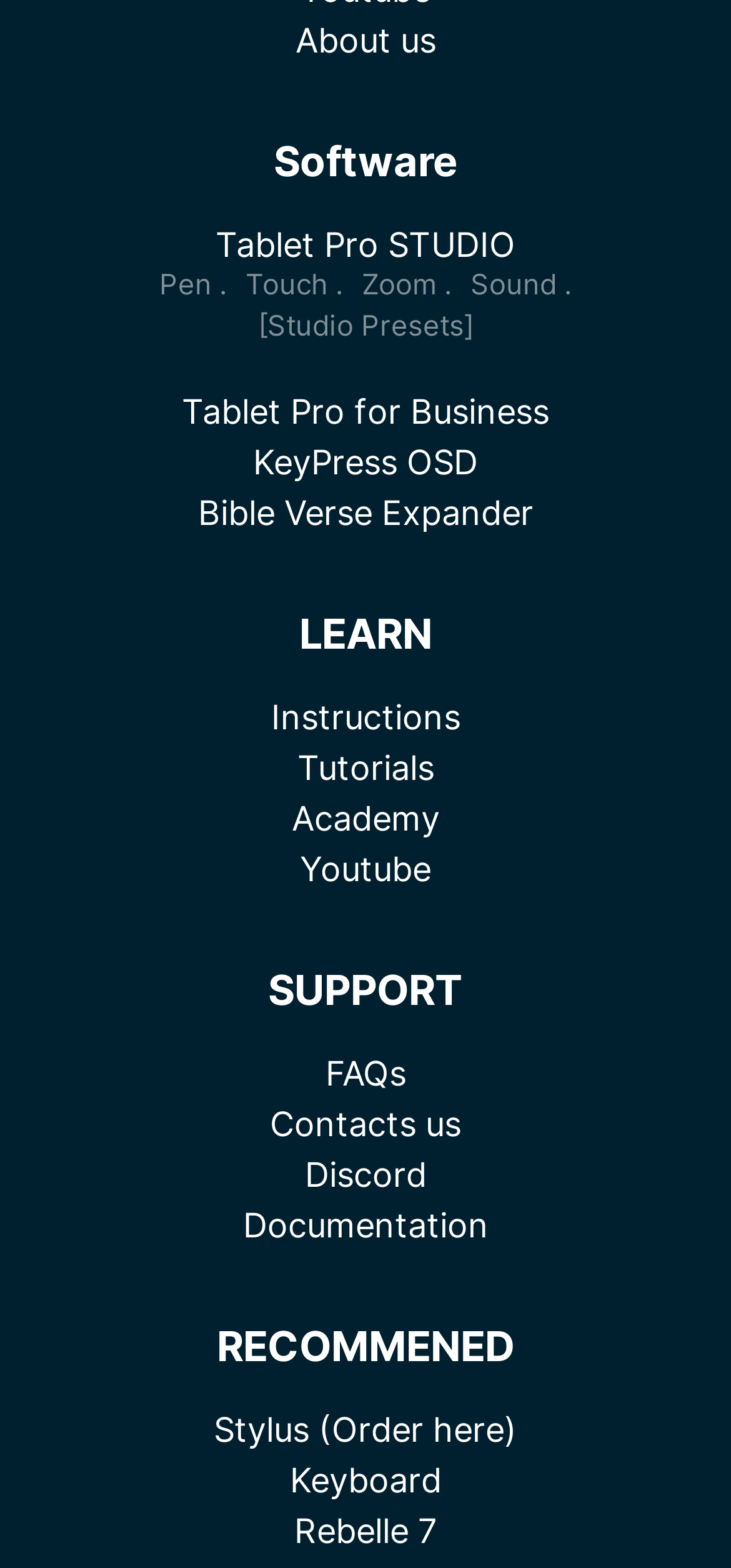Identify the bounding box of the UI element that matches this description: "Tablet Pro for Business".

[0.077, 0.246, 0.923, 0.278]